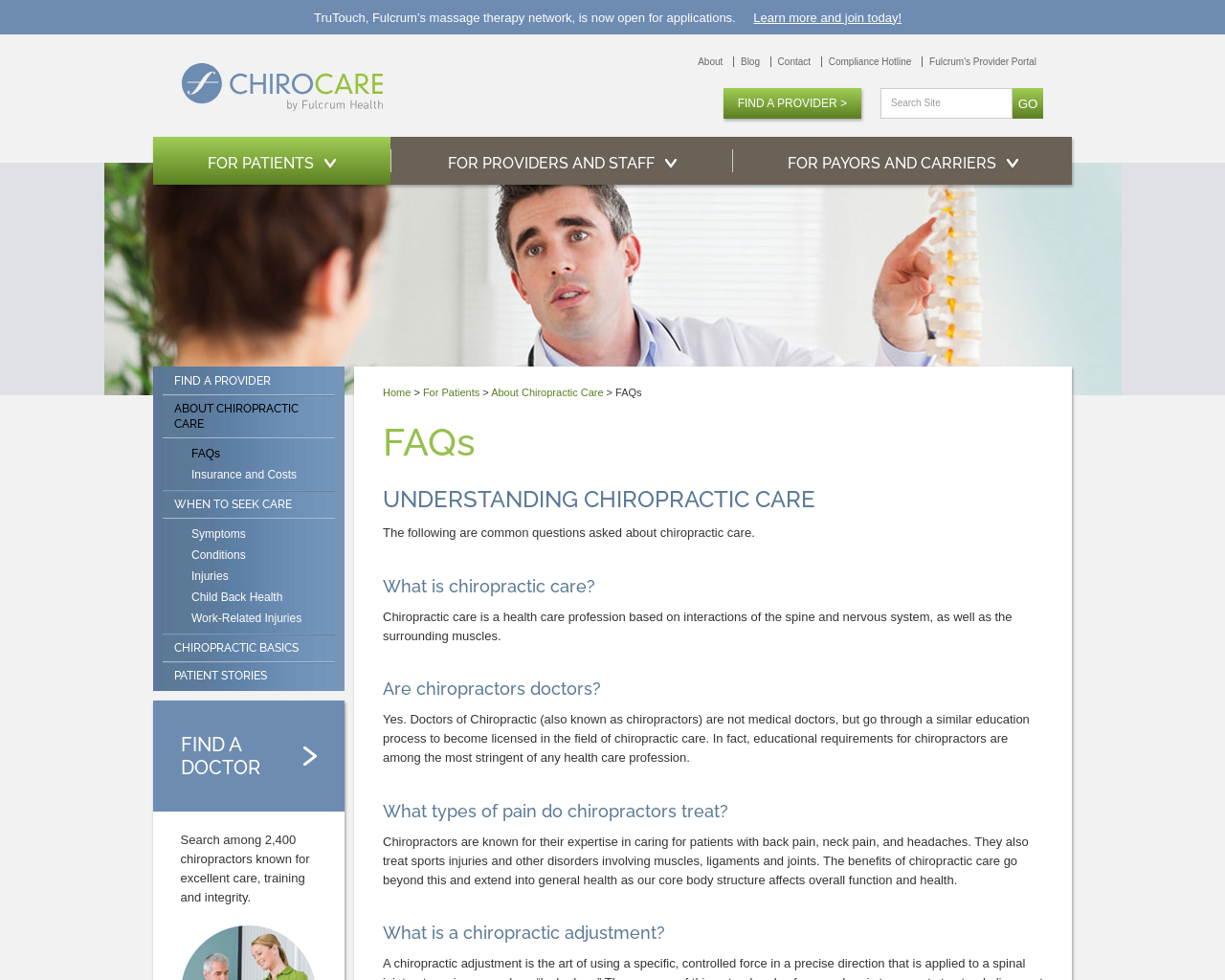Predict the bounding box coordinates of the area that should be clicked to accomplish the following instruction: "Read about chiropractic care". The bounding box coordinates should consist of four float numbers between 0 and 1, i.e., [left, top, right, bottom].

[0.133, 0.403, 0.273, 0.447]